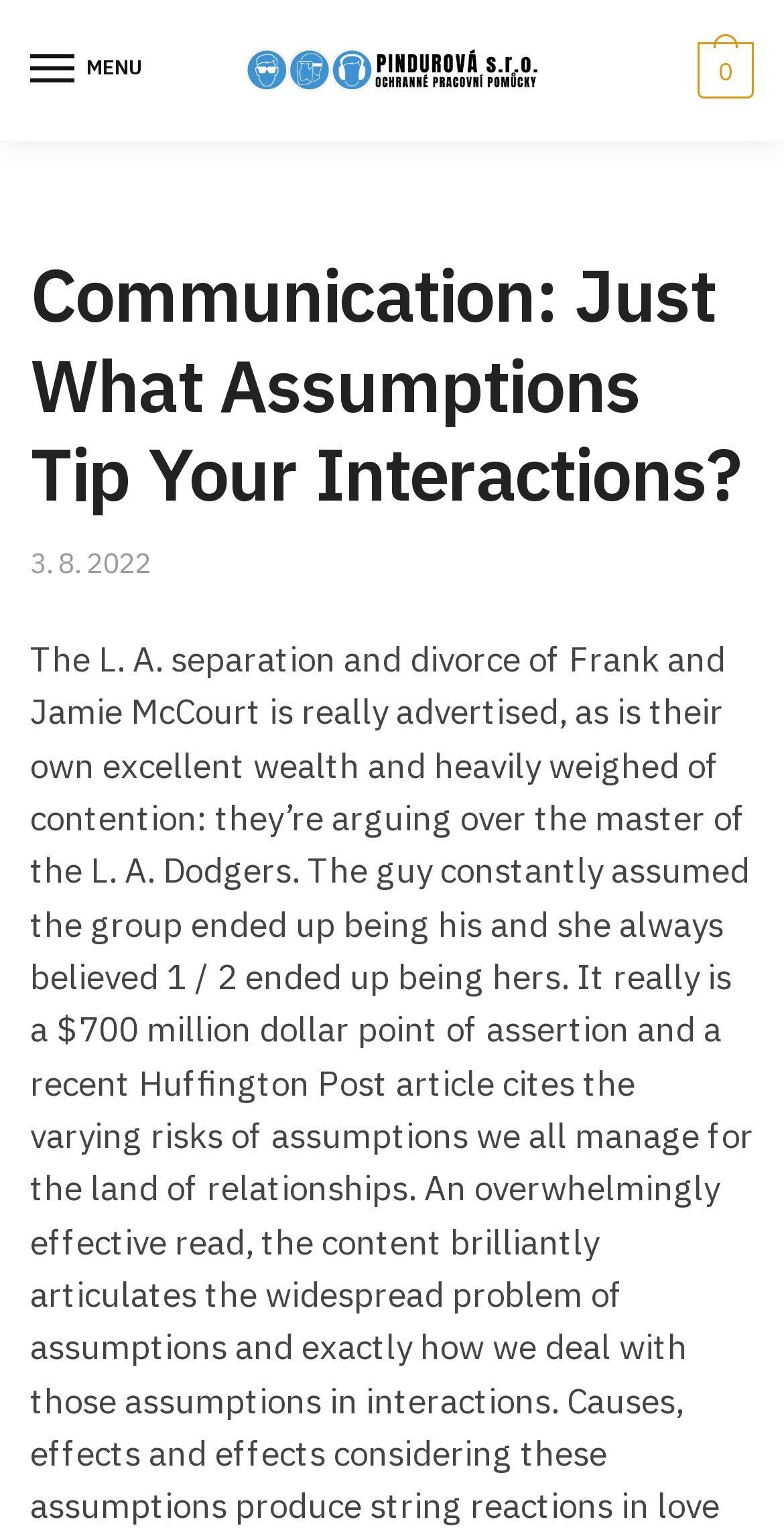How many links are at the top of the page?
Please provide a comprehensive answer based on the details in the screenshot.

I counted the number of link elements at the top of the page and found two links, one with the text 'PINDUROVÁ s.r.o.' and another with the text '0'.